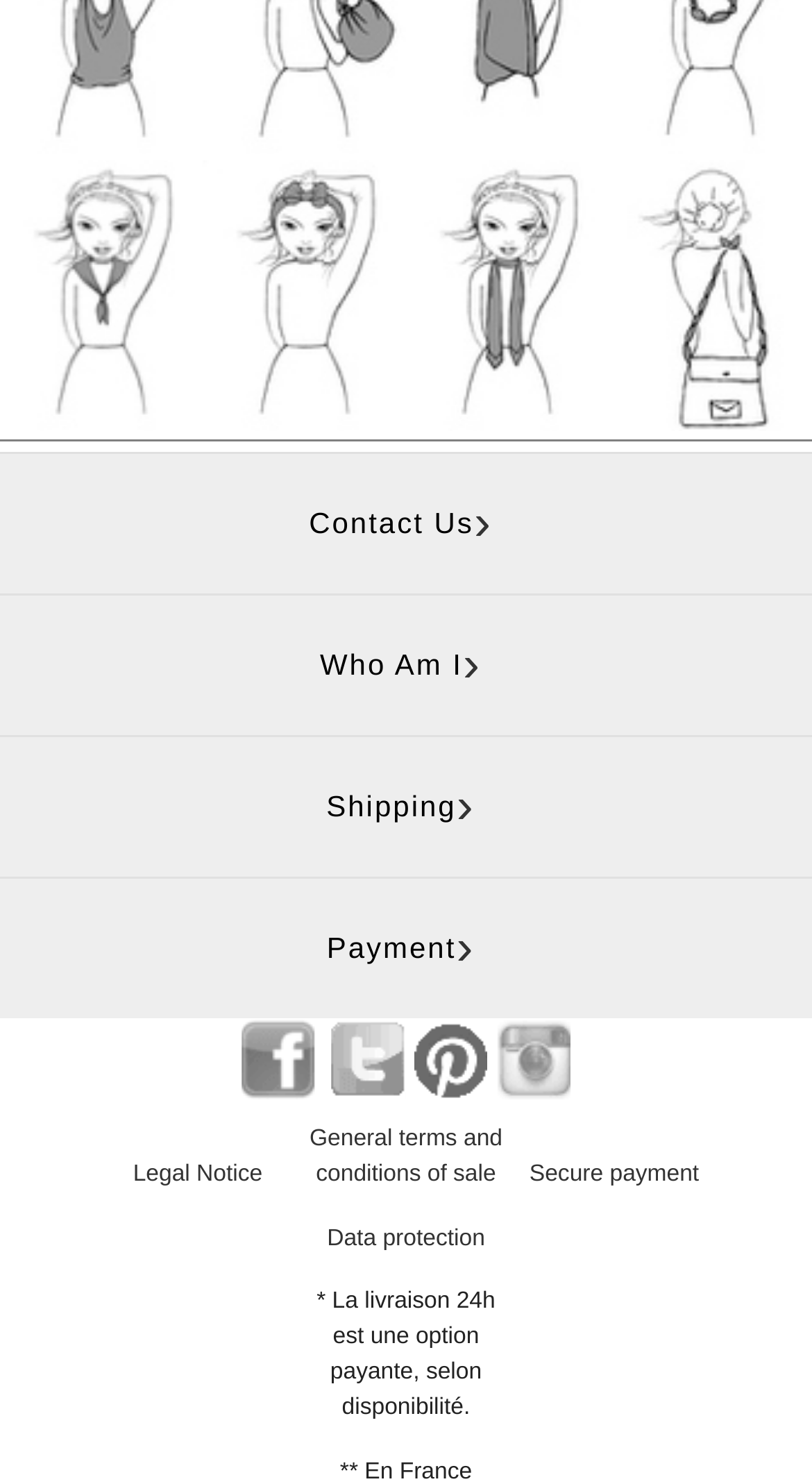Please answer the following question as detailed as possible based on the image: 
How many navigation links are there at the top?

I counted the number of navigation links at the top of the webpage, which are 'Contact Us ›', 'Who Am I ›', 'Shipping ›', and 'Payment ›'.